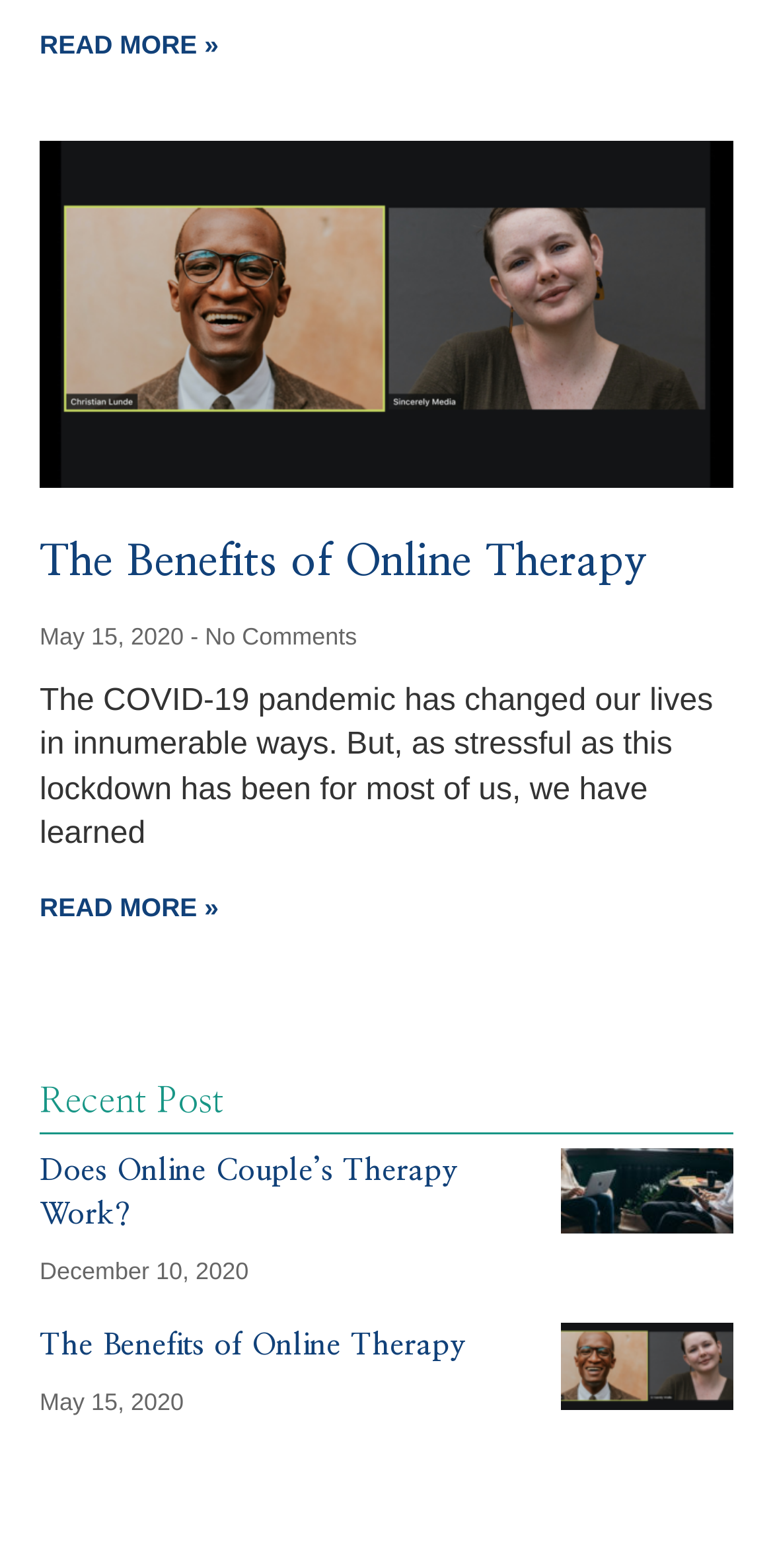How many links are in the first article?
Using the image provided, answer with just one word or phrase.

2